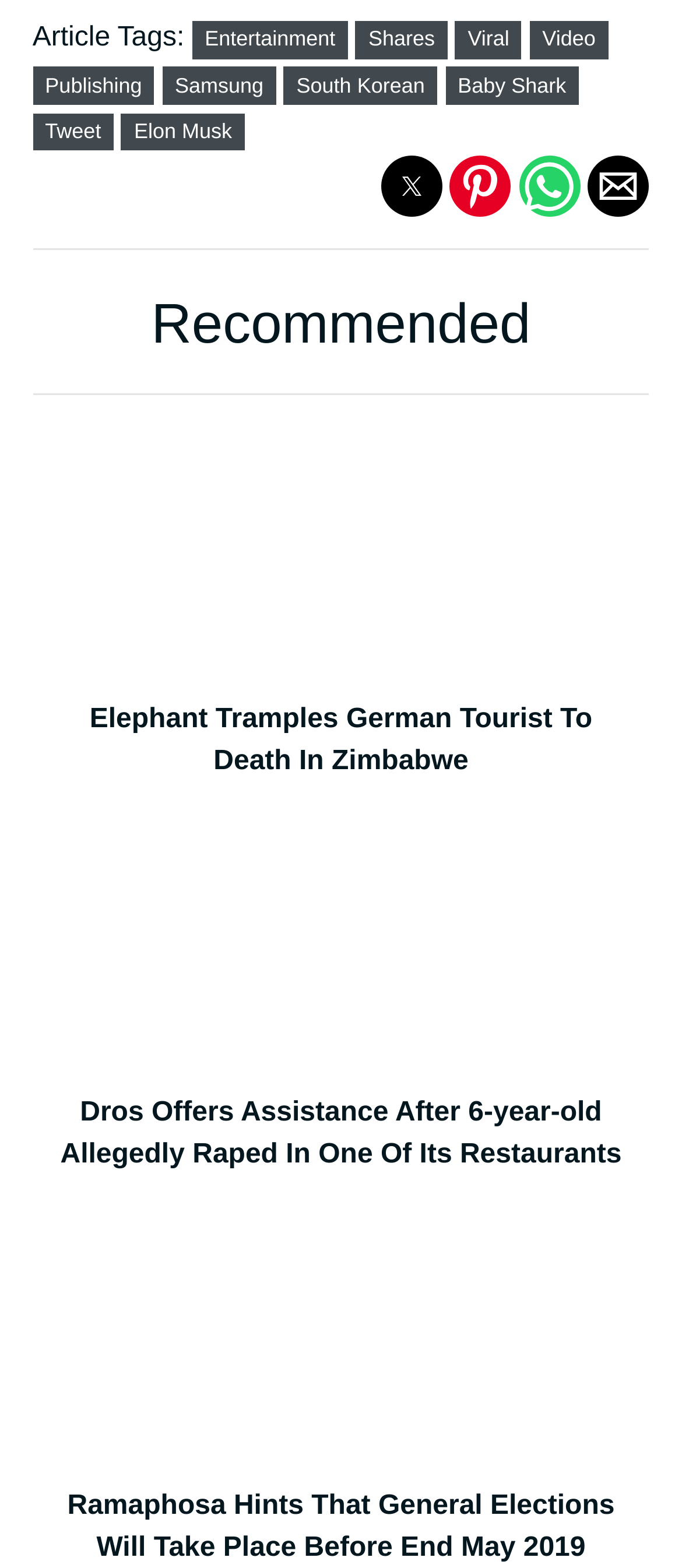Determine the bounding box coordinates of the clickable region to carry out the instruction: "Click on 'SHARE'".

None